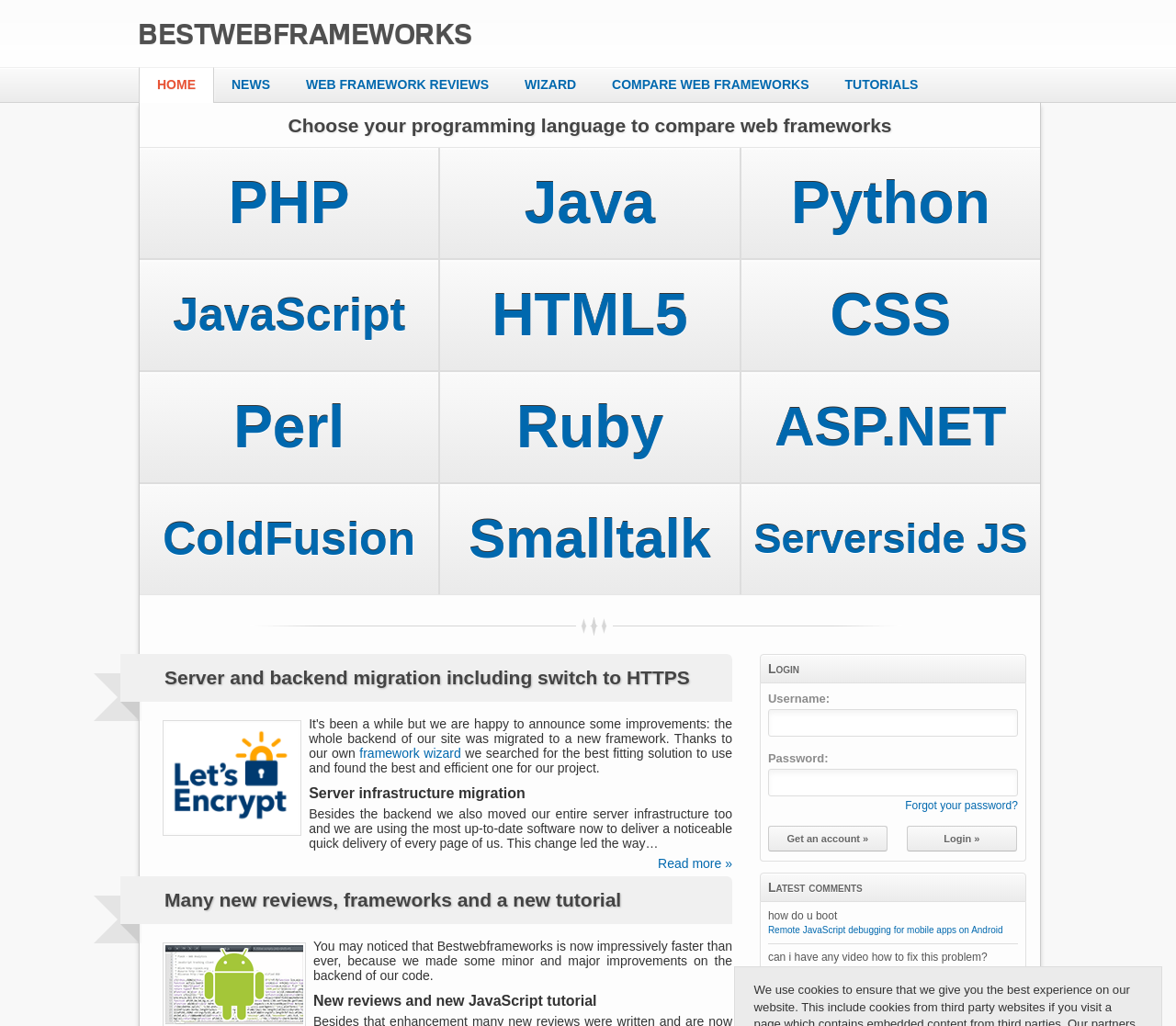Please identify the bounding box coordinates of the region to click in order to complete the given instruction: "View JavaScript tutorial". The coordinates should be four float numbers between 0 and 1, i.e., [left, top, right, bottom].

[0.653, 0.902, 0.853, 0.911]